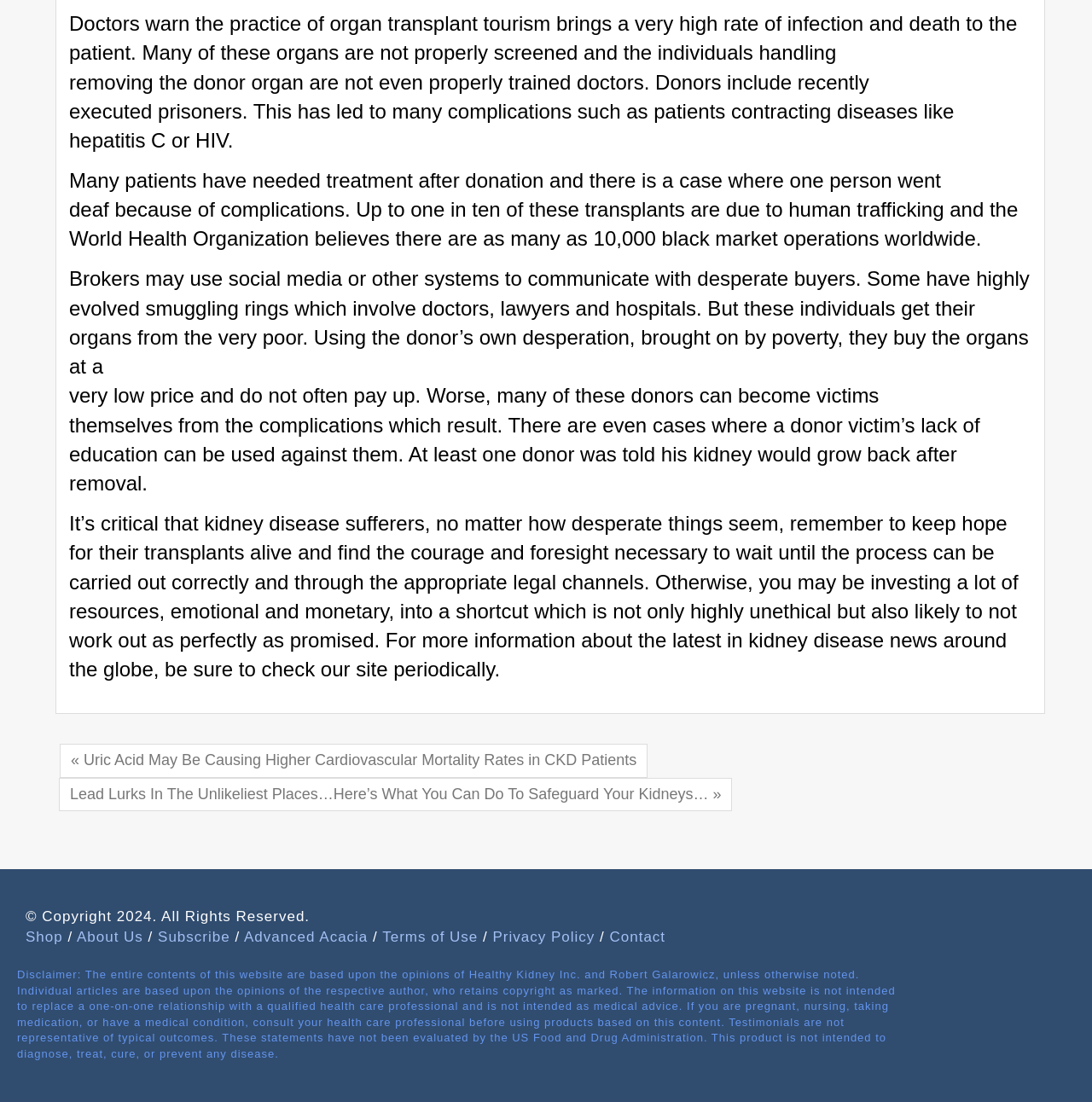What is the copyright year of the website?
Look at the image and respond with a one-word or short phrase answer.

2024